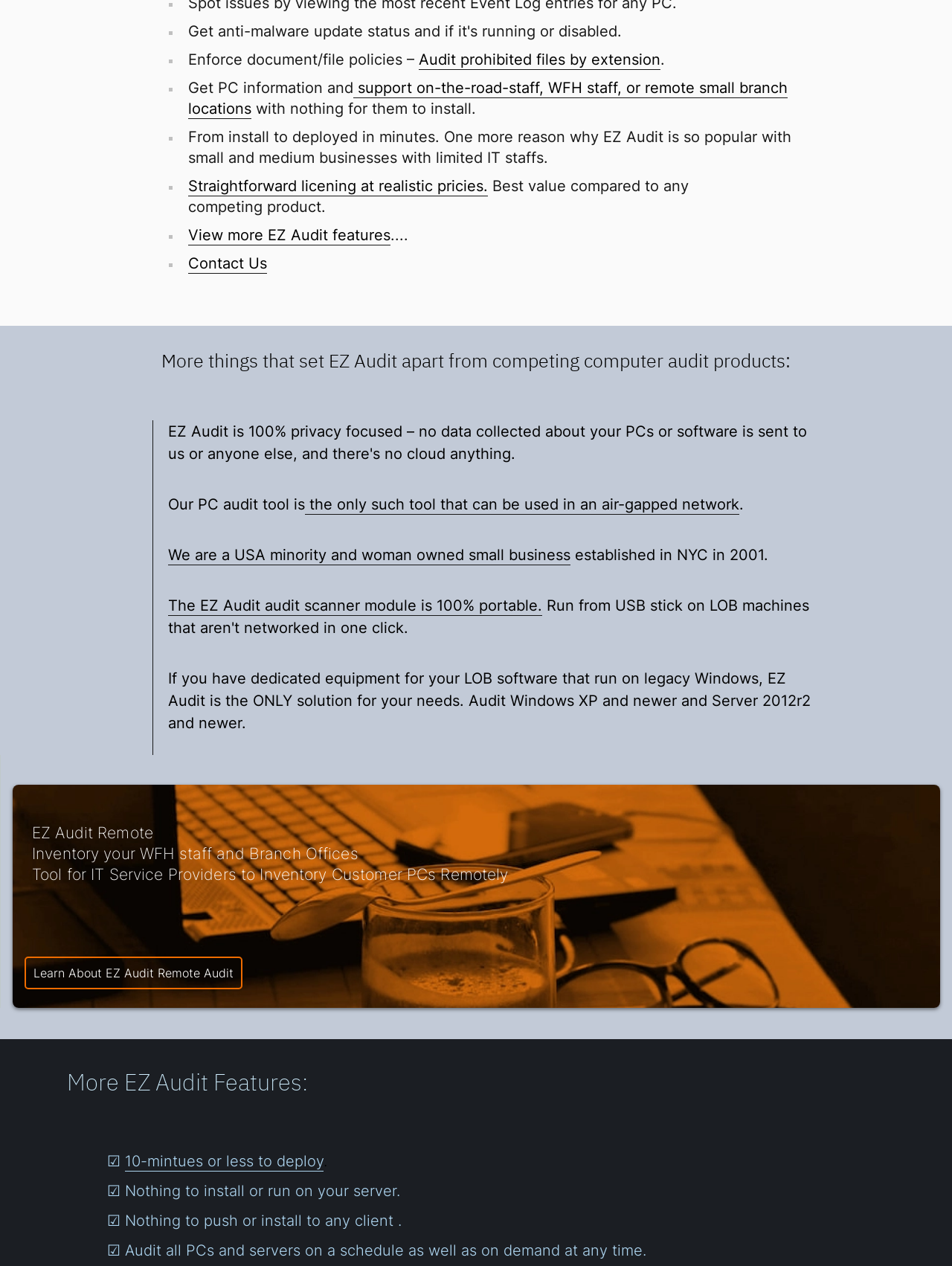Please provide the bounding box coordinates for the element that needs to be clicked to perform the instruction: "support on-the-road-staff, WFH staff, or remote small branch locations". The coordinates must consist of four float numbers between 0 and 1, formatted as [left, top, right, bottom].

[0.198, 0.062, 0.827, 0.094]